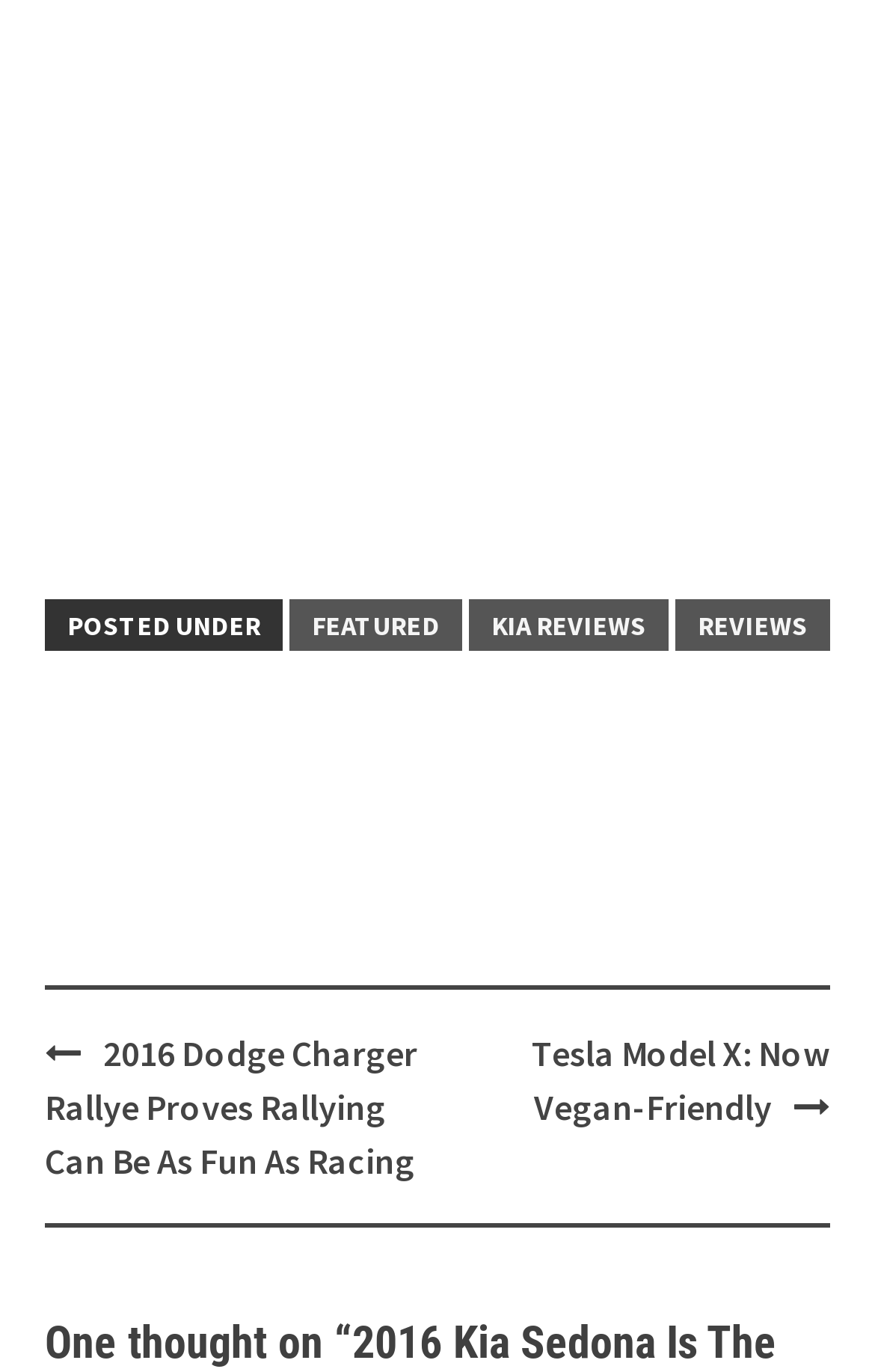Give the bounding box coordinates for this UI element: "Tesla Model X: Now Vegan-Friendly". The coordinates should be four float numbers between 0 and 1, arranged as [left, top, right, bottom].

[0.608, 0.751, 0.949, 0.823]